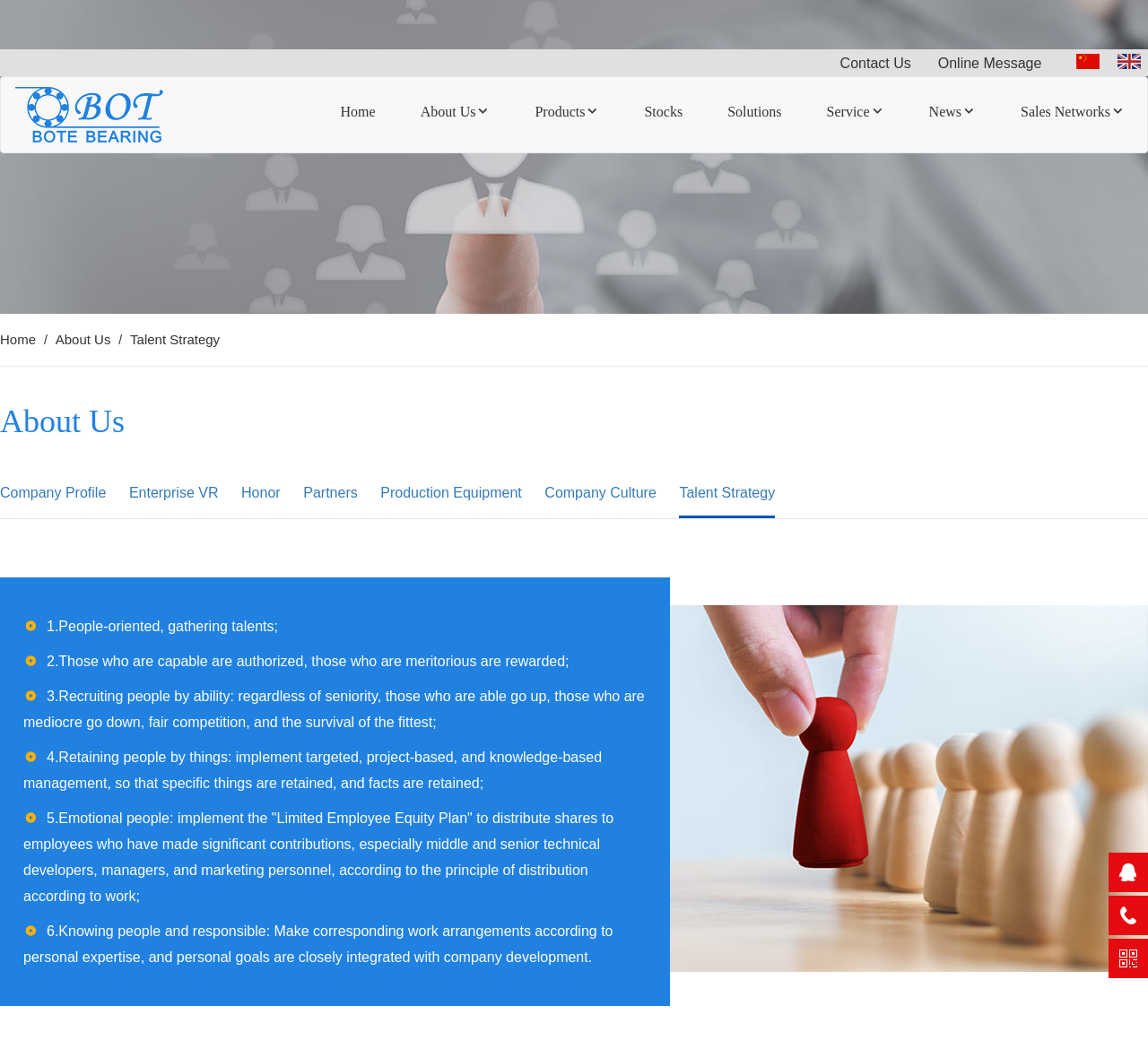Could you indicate the bounding box coordinates of the region to click in order to complete this instruction: "Go to Home".

[0.297, 0.082, 0.327, 0.131]